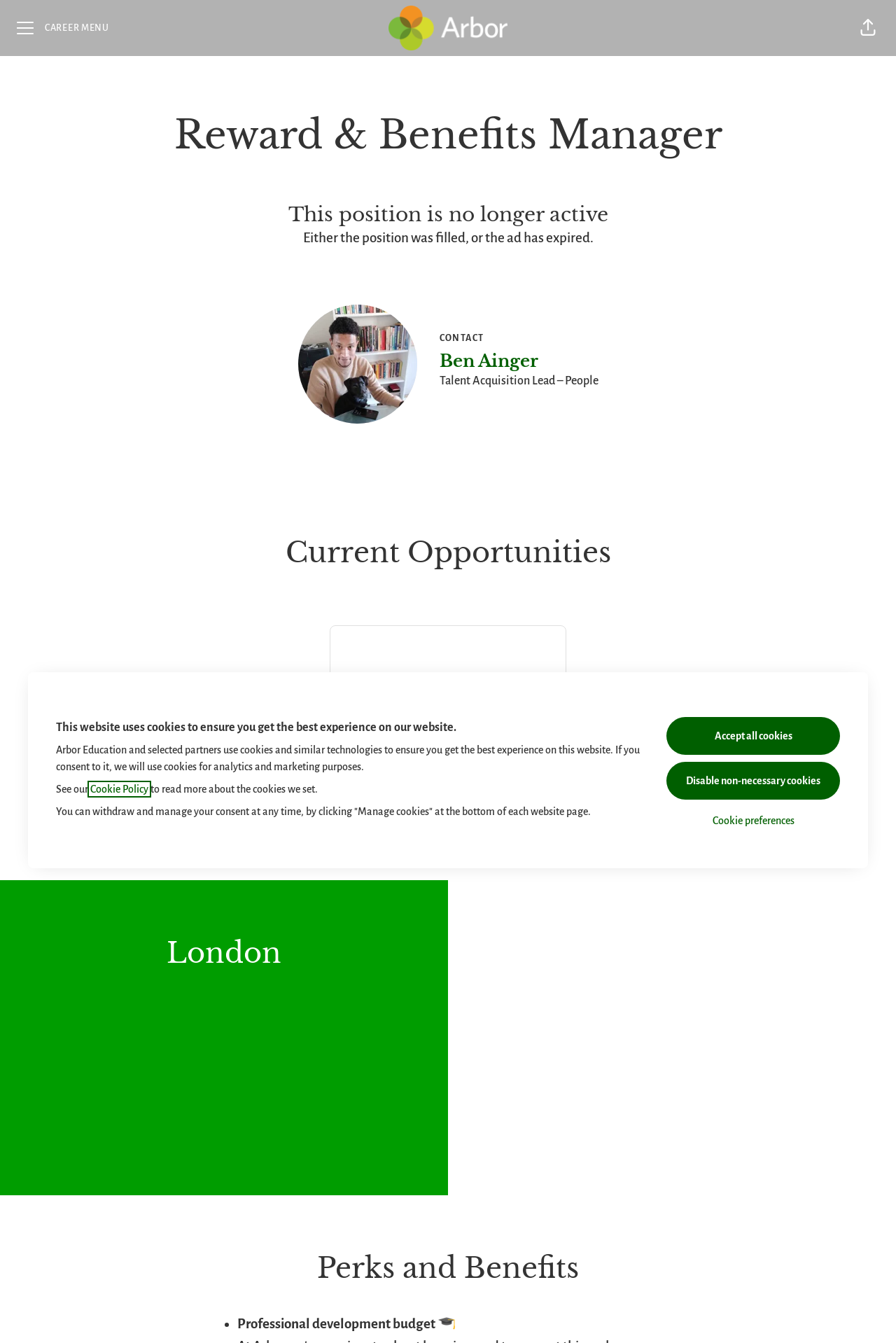Provide a one-word or short-phrase answer to the question:
What is the position that is no longer active?

Reward & Benefits Manager